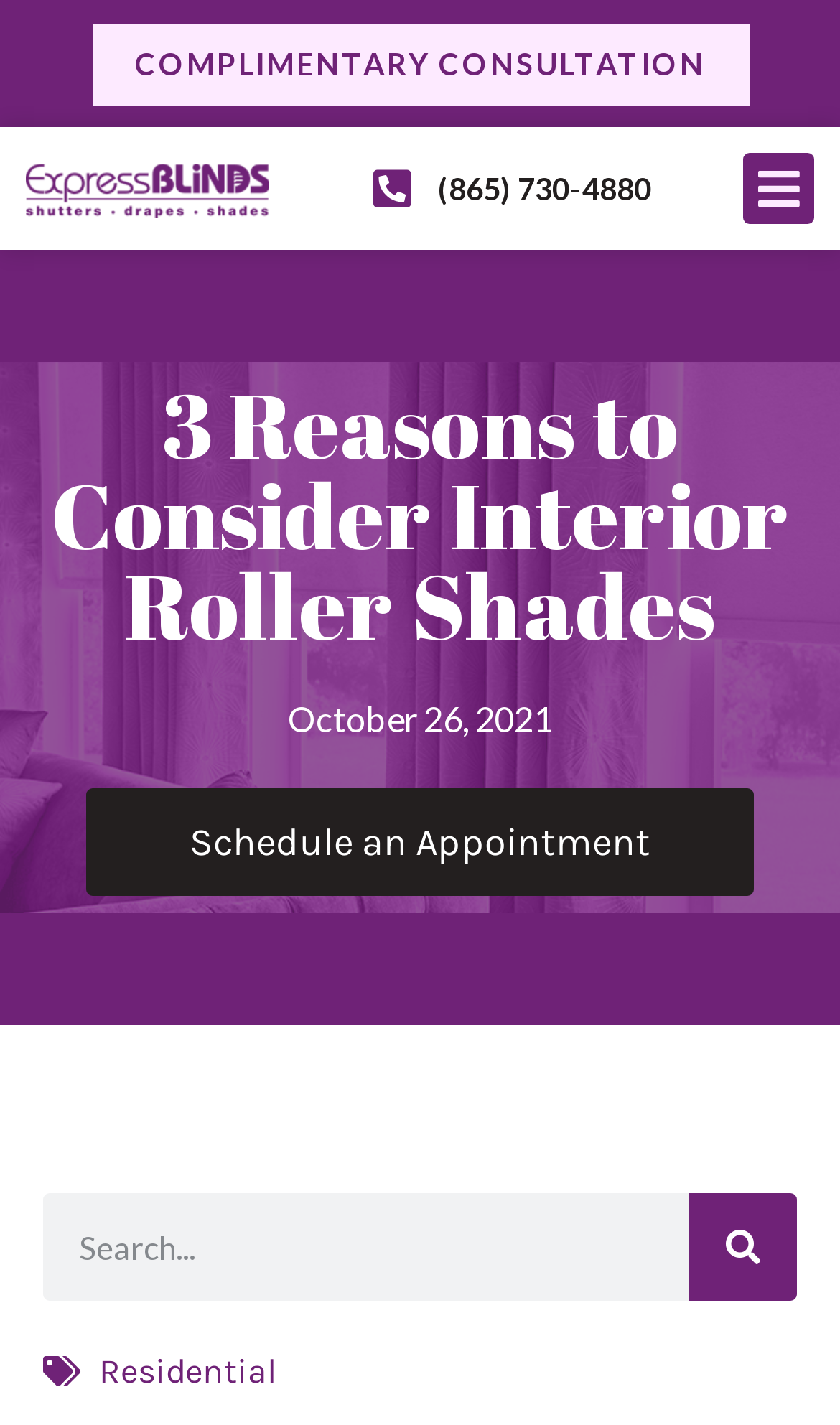Extract the top-level heading from the webpage and provide its text.

3 Reasons to Consider Interior Roller Shades